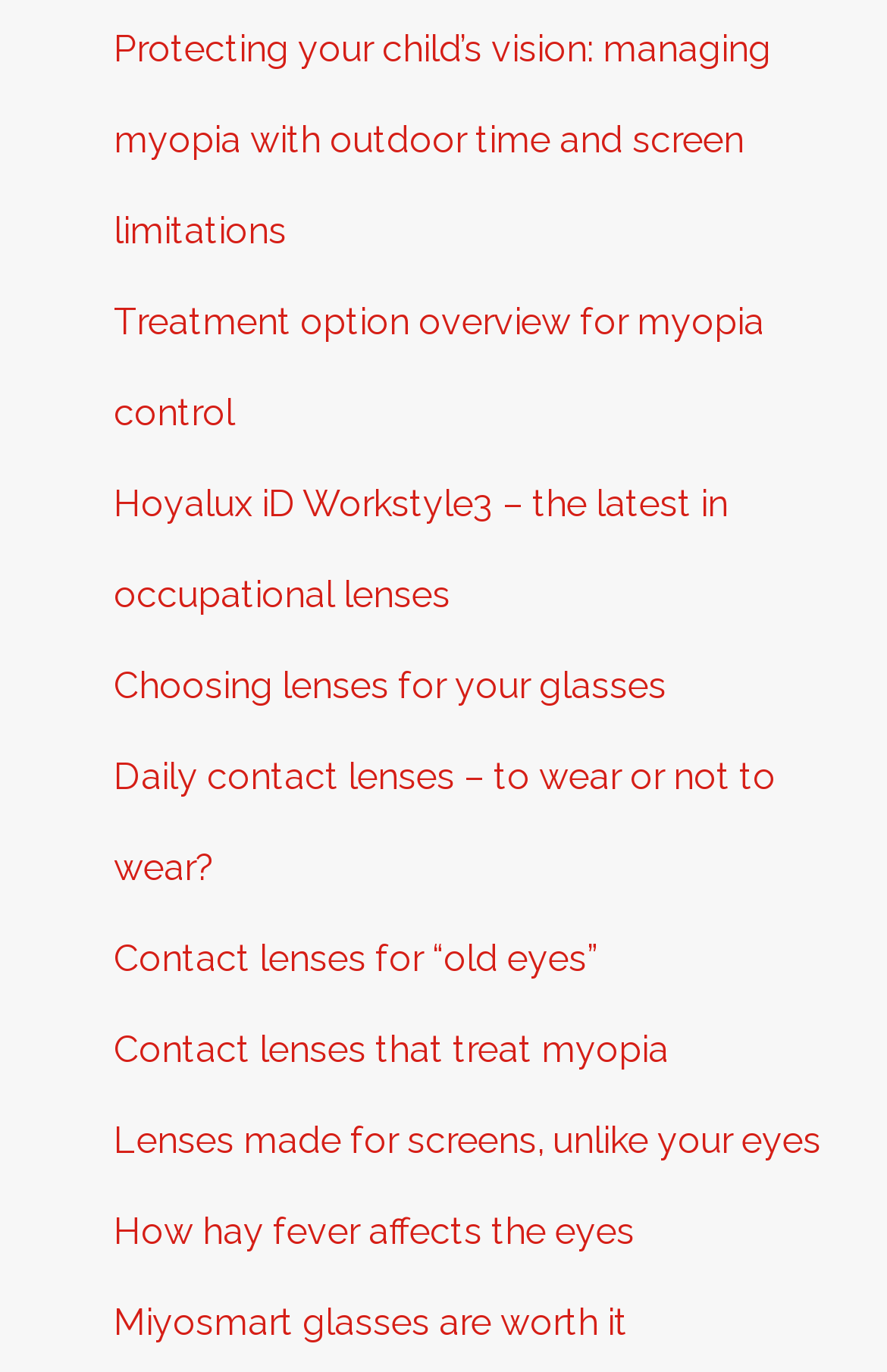Is there a link about hay fever?
By examining the image, provide a one-word or phrase answer.

Yes